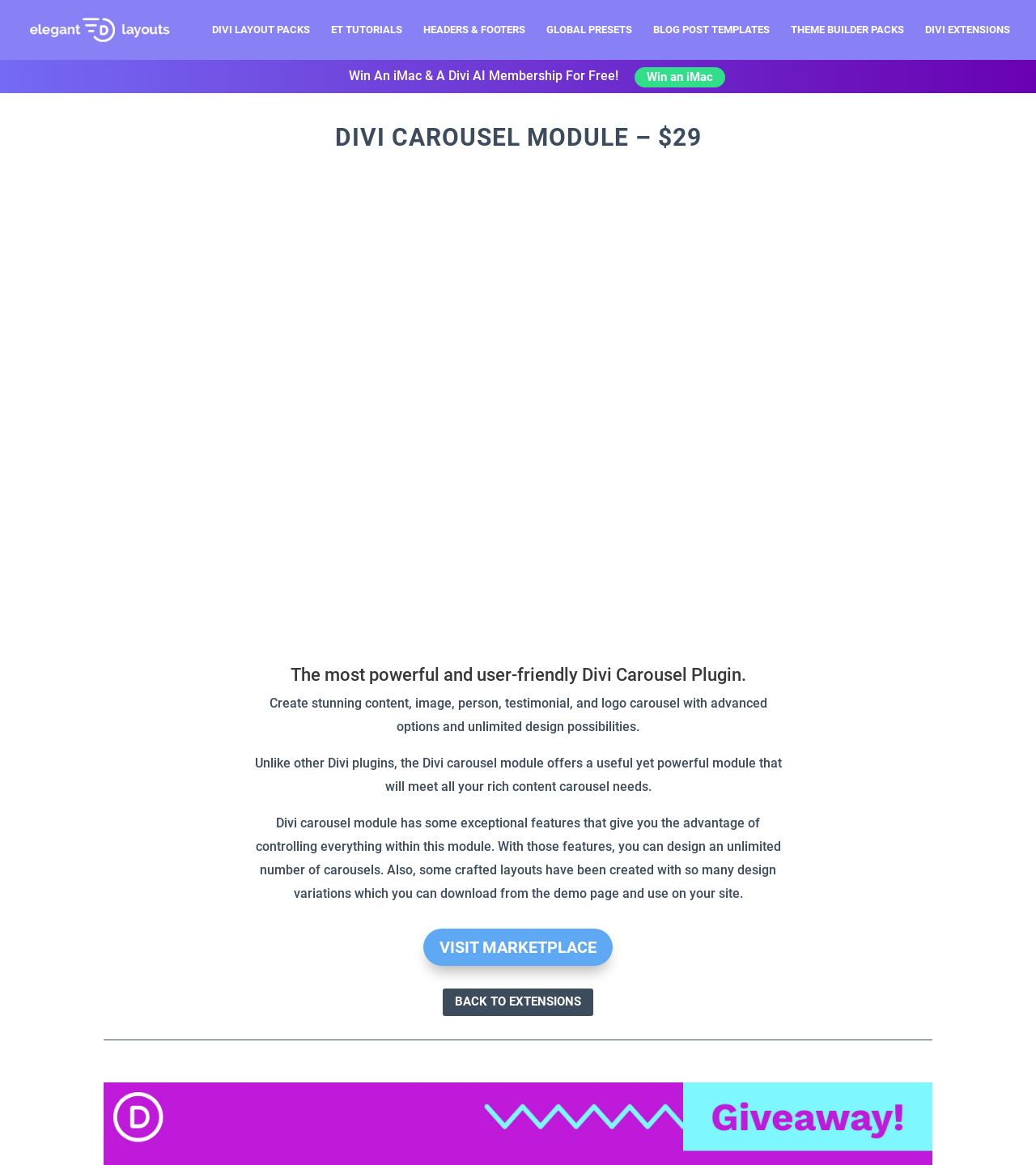Describe all visible elements and their arrangement on the webpage.

The webpage is about the Divi Carousel Module plugin, a tool for creating stunning content with advanced options and unlimited design possibilities. At the top left, there is a logo of Elegant Divi Layouts, accompanied by a link to the website. Below the logo, there are several links to different sections, including DIVI LAYOUT PACKS, ET TUTORIALS, HEADERS & FOOTERS, GLOBAL PRESETS, BLOG POST TEMPLATES, THEME BUILDER PACKS, and DIVI EXTENSIONS, arranged horizontally across the top of the page.

In the middle of the page, there is a table layout with a heading that reads "Win An iMac & A Divi AI Membership For Free!" accompanied by a static text element containing a font icon. Below this, there is a link to "Win an iMac 5".

The main content of the page is focused on the Divi Carousel Module plugin. There is a large heading that reads "DIVI CAROUSEL MODULE – $29" followed by an image of the plugin. Below the image, there are three paragraphs of text that describe the plugin's features and benefits, including its ability to create stunning content with advanced options and unlimited design possibilities.

At the bottom of the page, there are two links: "VISIT MARKETPLACE" and "BACK TO EXTENSIONS", which are positioned side by side.